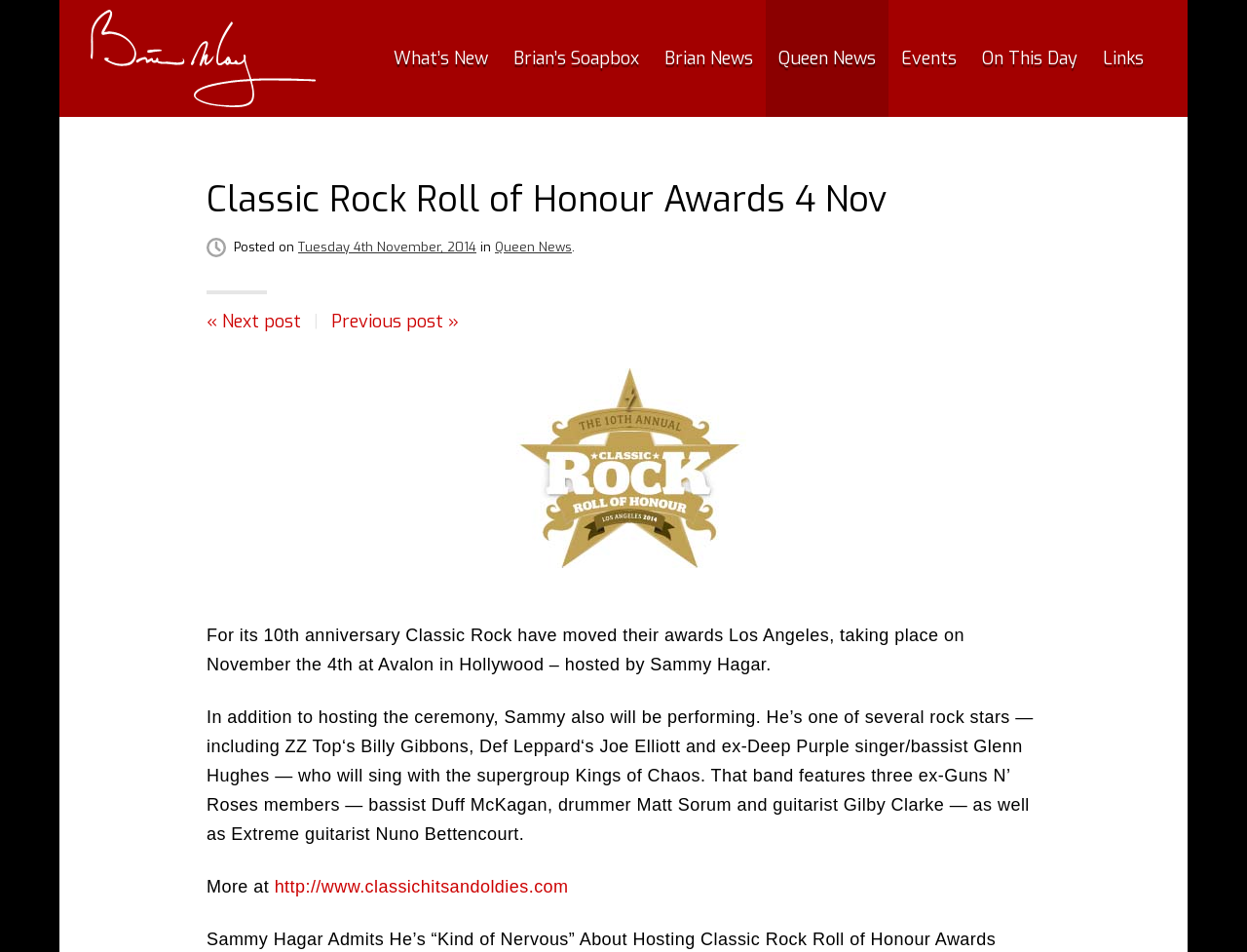Identify the bounding box coordinates of the clickable region necessary to fulfill the following instruction: "Visit Queen News". The bounding box coordinates should be four float numbers between 0 and 1, i.e., [left, top, right, bottom].

[0.397, 0.251, 0.459, 0.268]